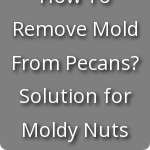What is the potential health risk associated with mold on nuts?
Using the image as a reference, answer with just one word or a short phrase.

Health risks